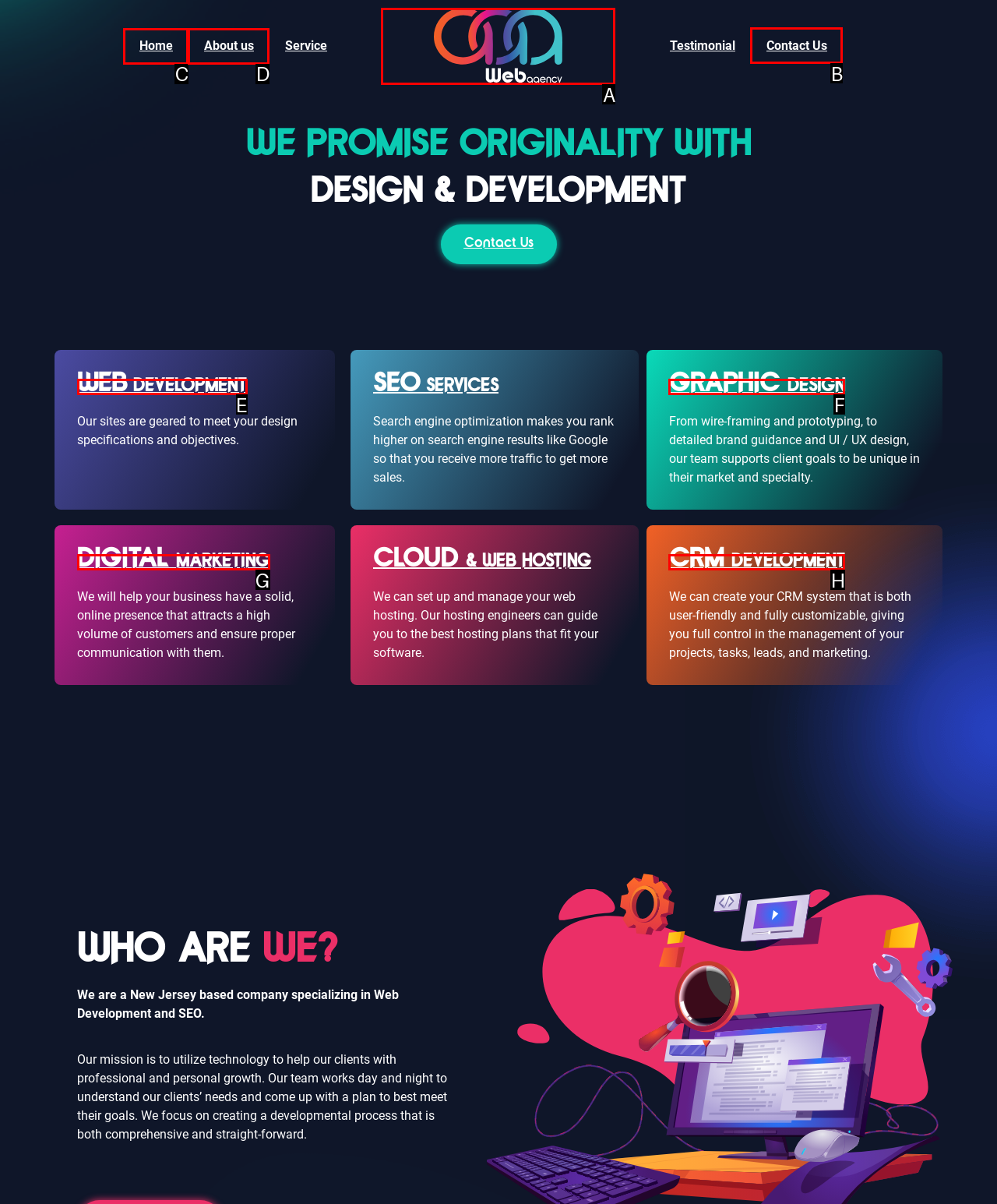Identify the HTML element to select in order to accomplish the following task: Click on the Contact Us link
Reply with the letter of the chosen option from the given choices directly.

B